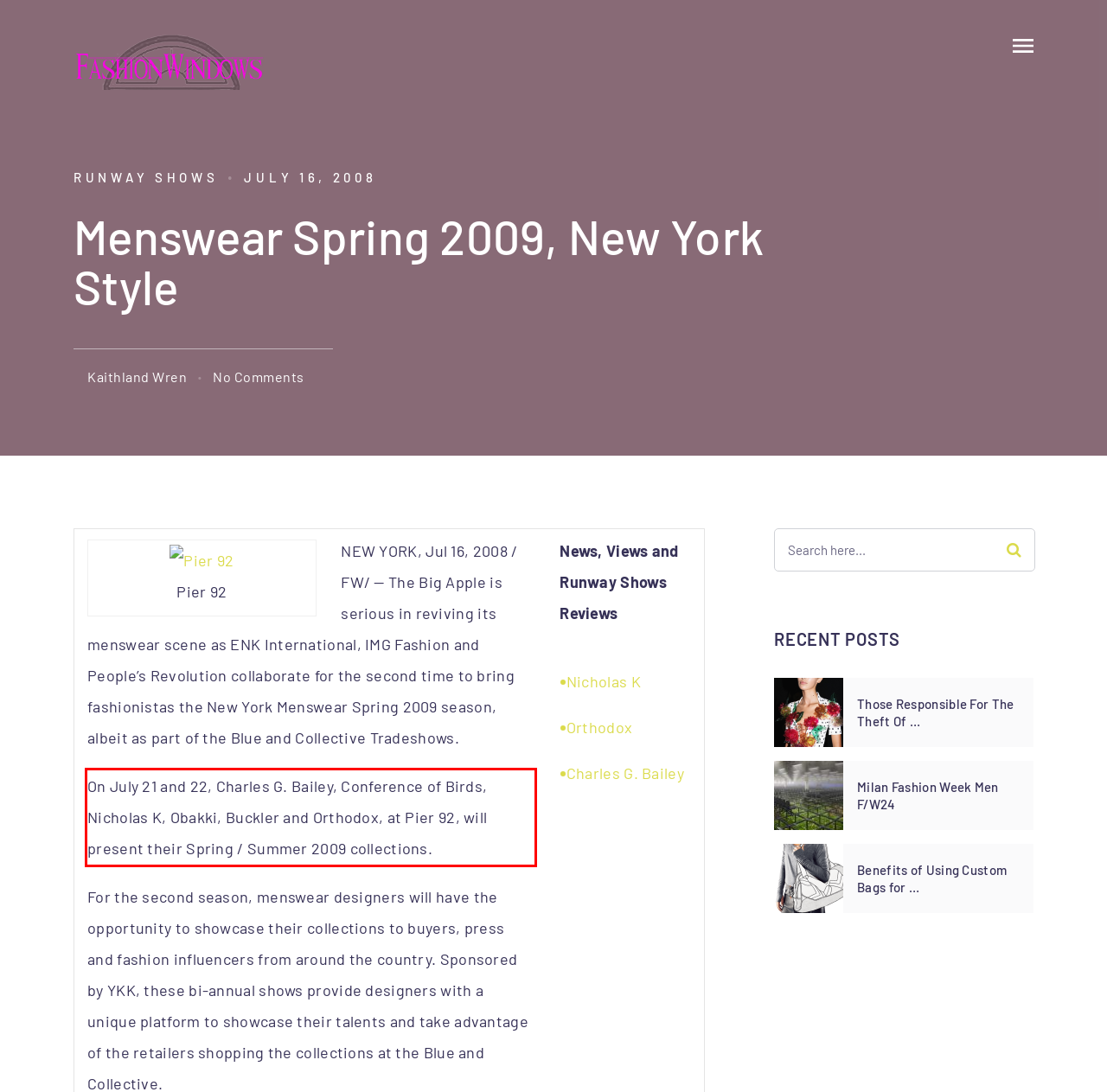Review the screenshot of the webpage and recognize the text inside the red rectangle bounding box. Provide the extracted text content.

On July 21 and 22, Charles G. Bailey, Conference of Birds, Nicholas K, Obakki, Buckler and Orthodox, at Pier 92, will present their Spring / Summer 2009 collections.